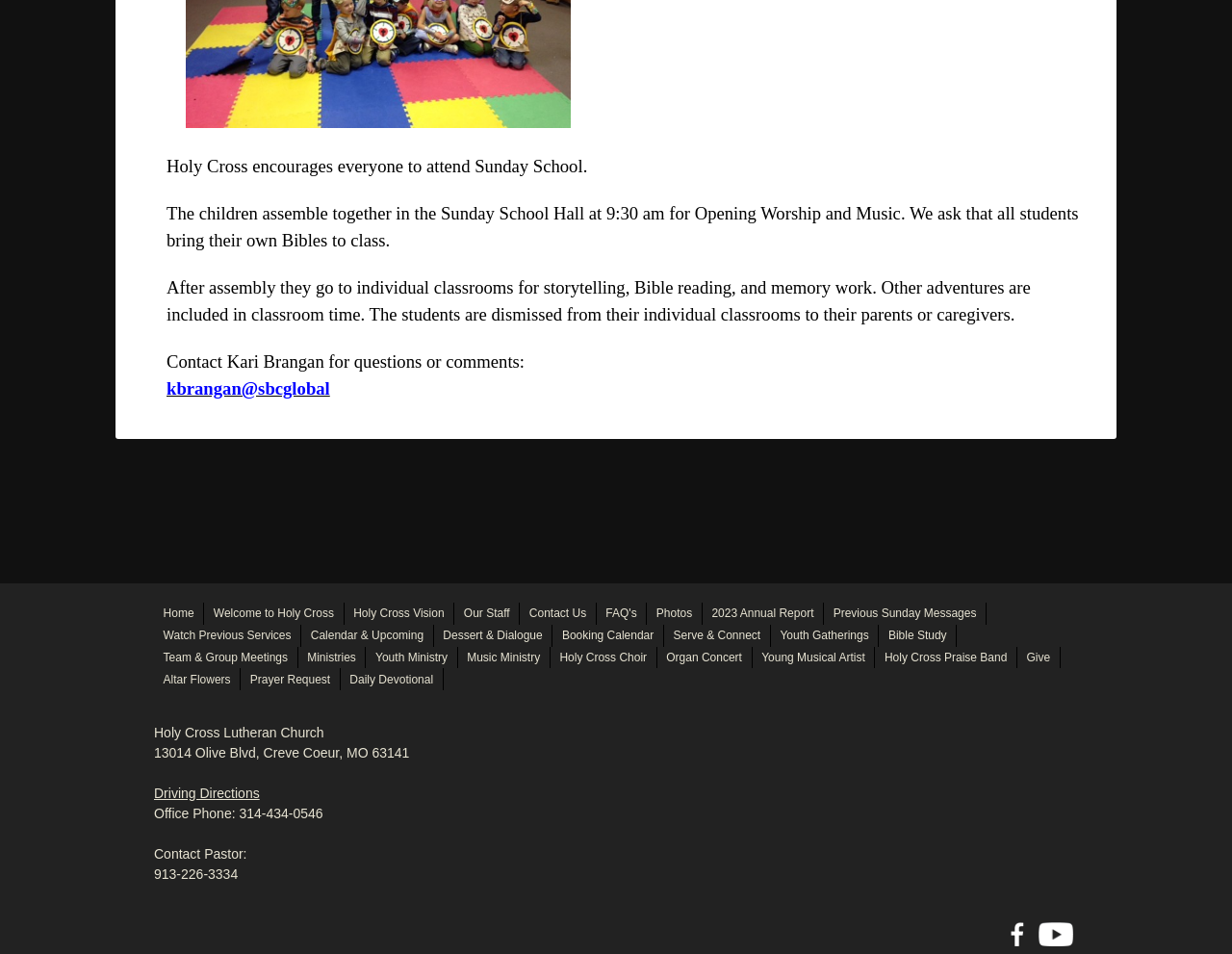Kindly determine the bounding box coordinates for the area that needs to be clicked to execute this instruction: "Click on 'Contact Us'".

[0.422, 0.632, 0.484, 0.655]